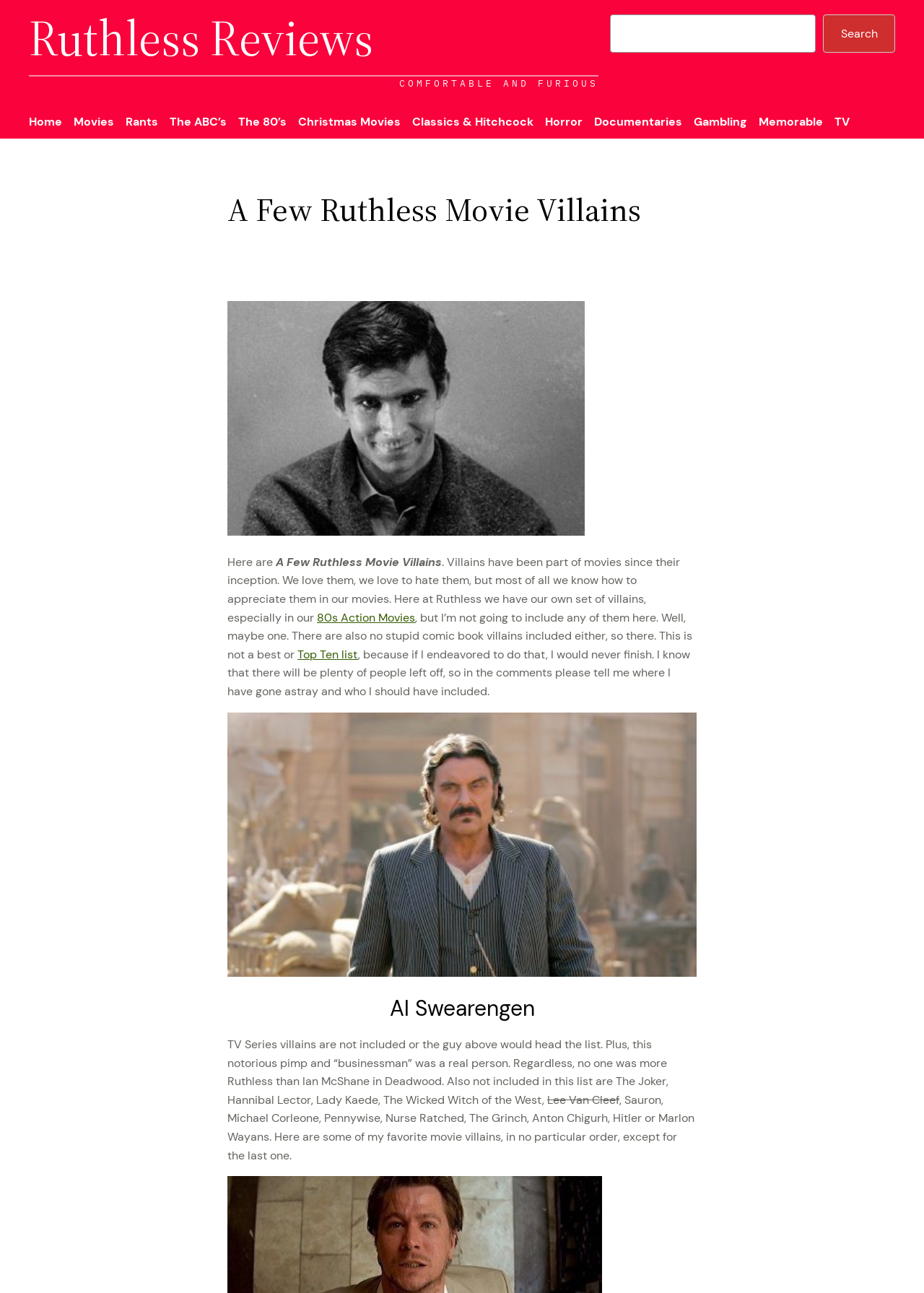Answer in one word or a short phrase: 
What is the topic of the article?

Ruthless Movie Villains